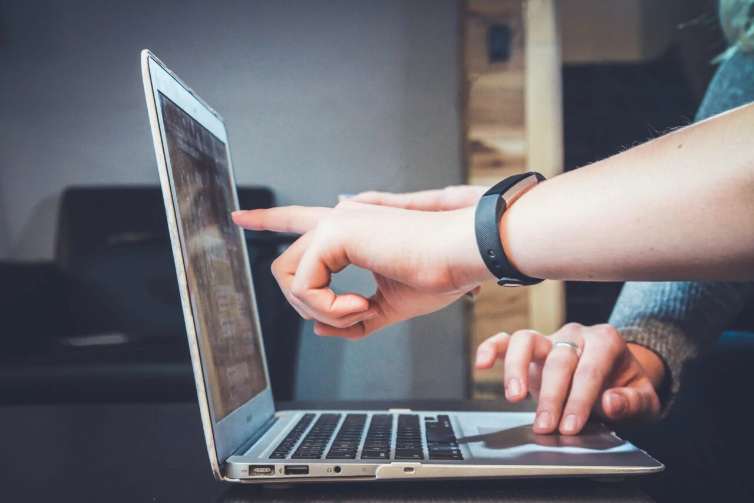What is the context of the image? Based on the screenshot, please respond with a single word or phrase.

Learning or teaching environment